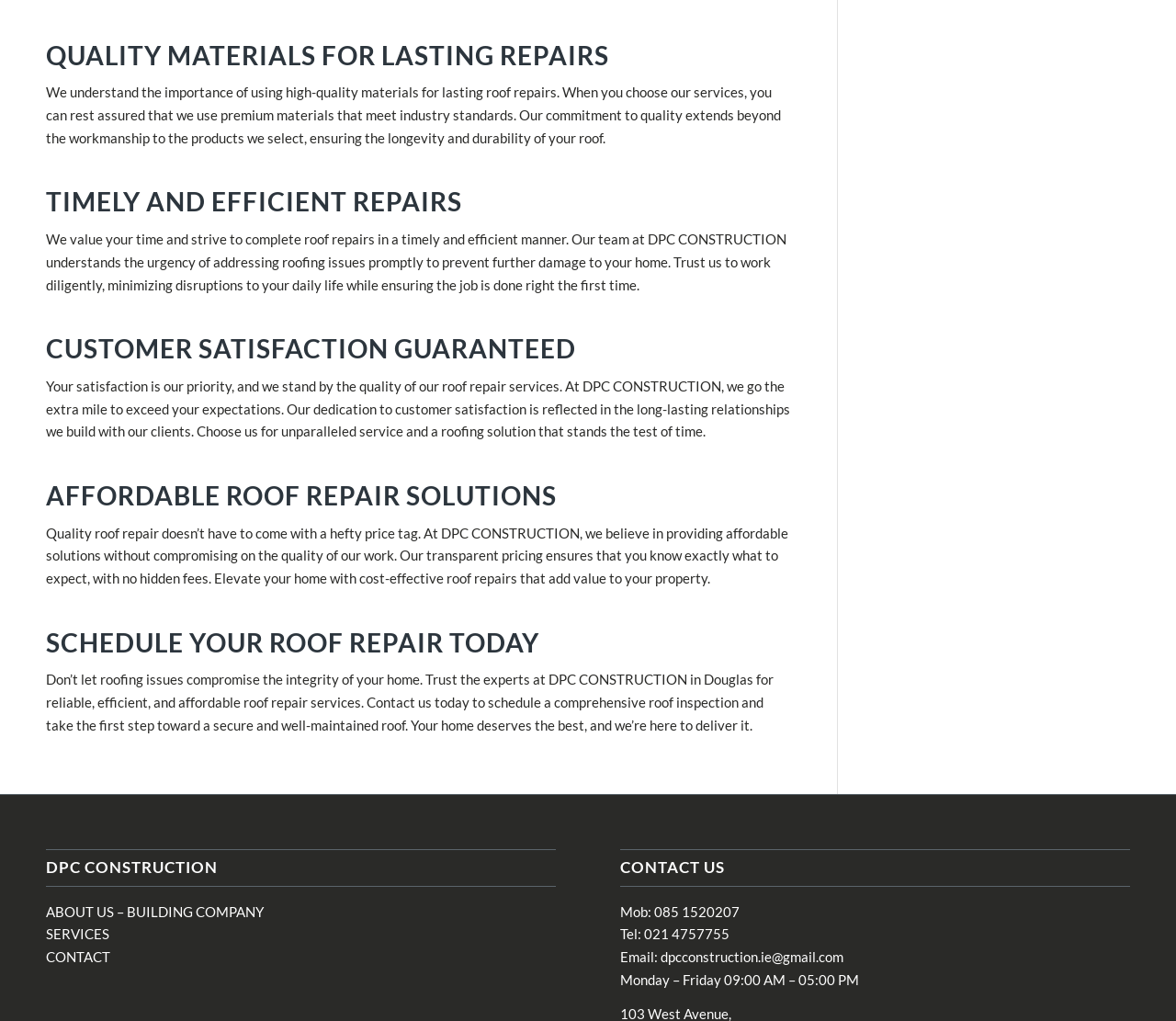Use a single word or phrase to answer this question: 
What is the company name?

DPC CONSTRUCTION